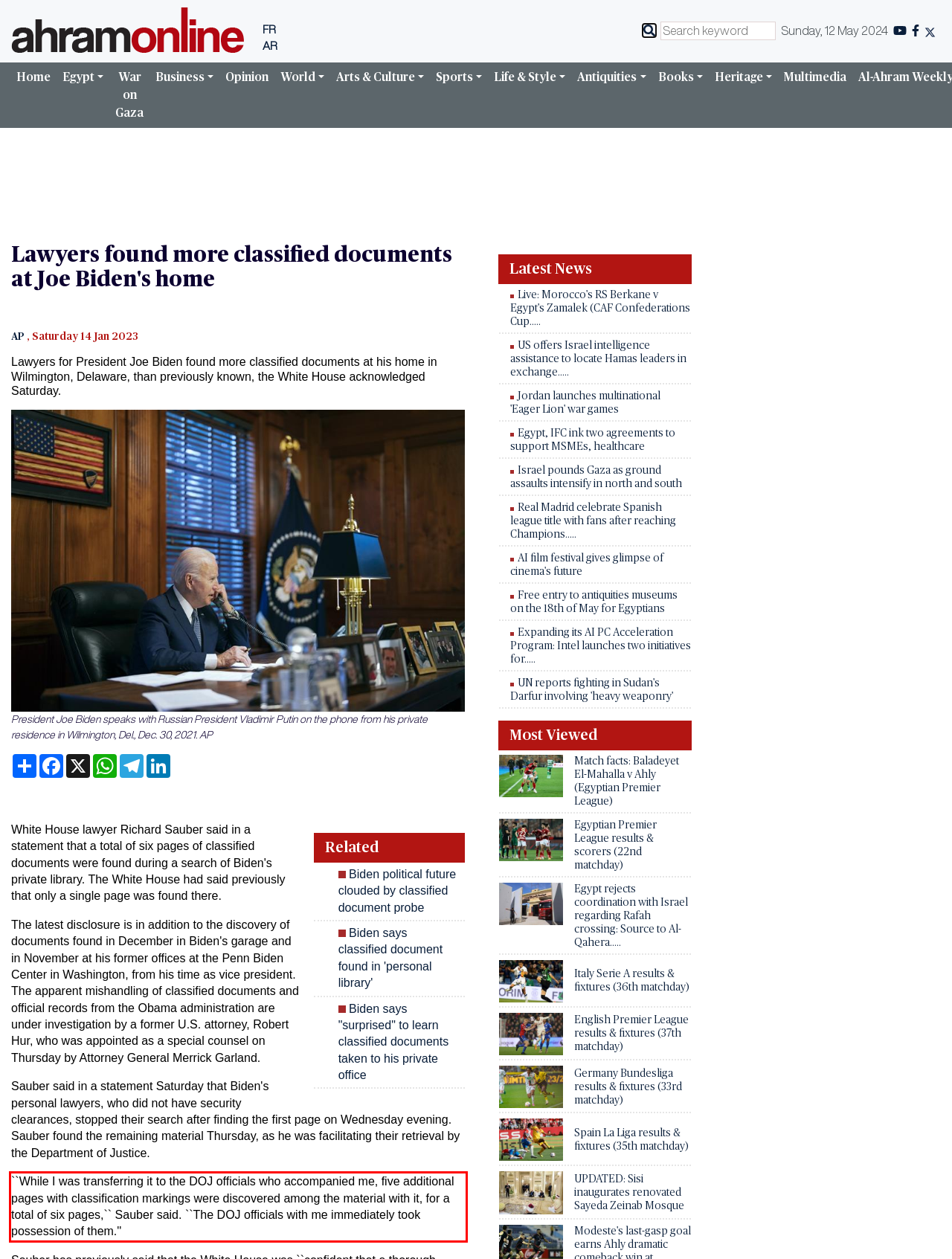Identify the red bounding box in the webpage screenshot and perform OCR to generate the text content enclosed.

``While I was transferring it to the DOJ officials who accompanied me, five additional pages with classification markings were discovered among the material with it, for a total of six pages,`` Sauber said. ``The DOJ officials with me immediately took possession of them.''